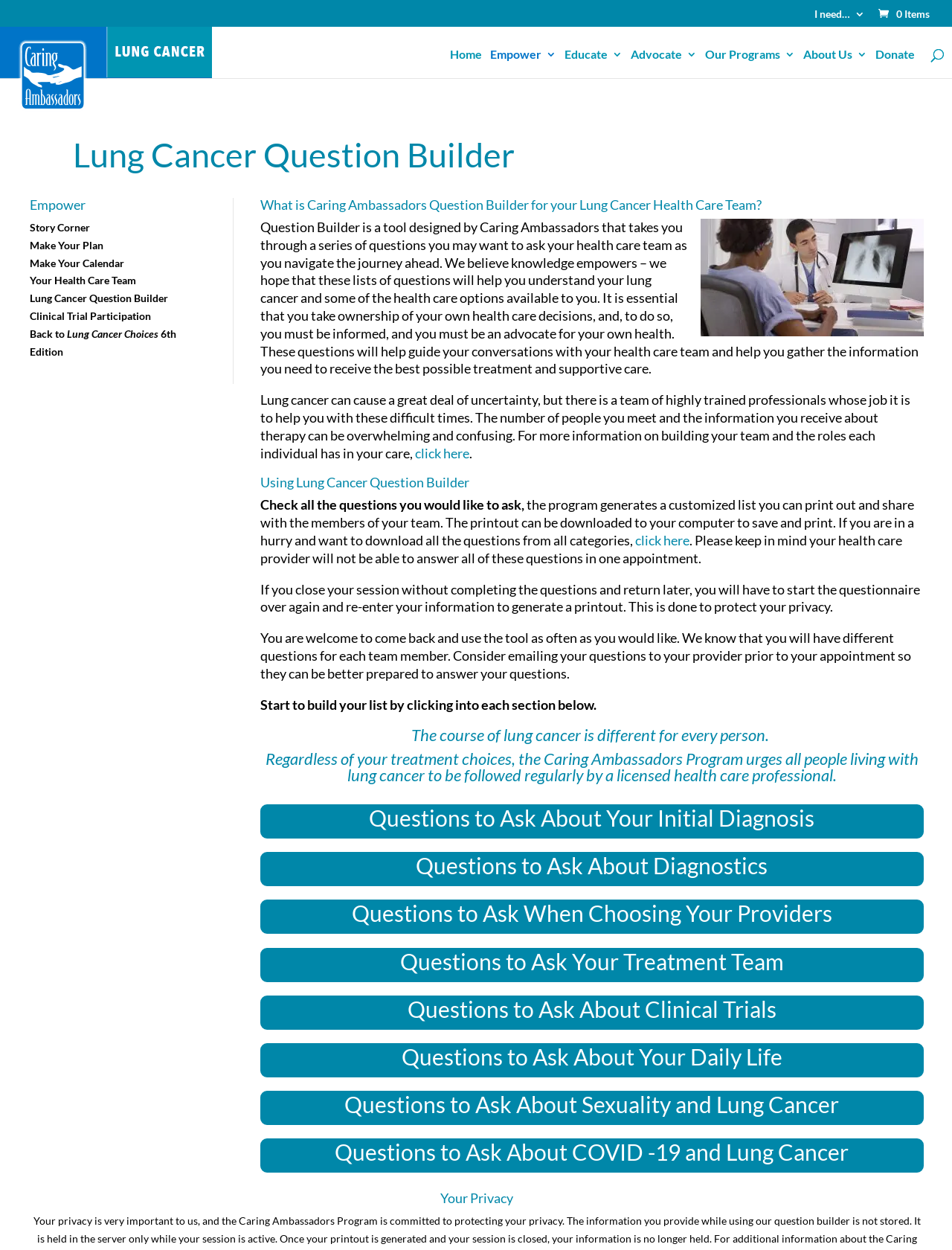Identify the bounding box coordinates of the clickable region necessary to fulfill the following instruction: "Ask about your initial diagnosis". The bounding box coordinates should be four float numbers between 0 and 1, i.e., [left, top, right, bottom].

[0.276, 0.646, 0.968, 0.669]